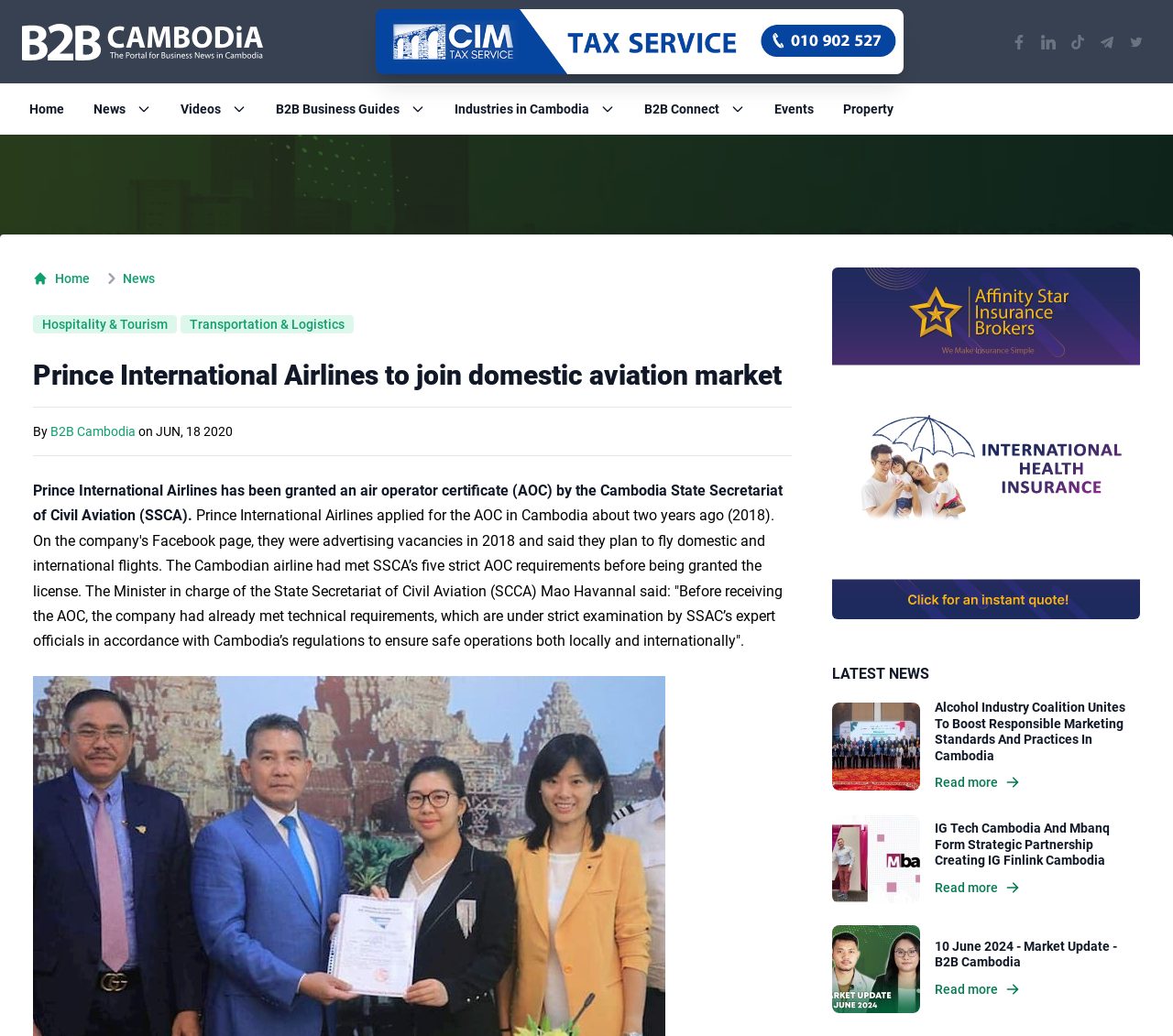Find the bounding box coordinates for the UI element that matches this description: "aria-label="Visit our TikTok page"".

[0.906, 0.026, 0.931, 0.055]